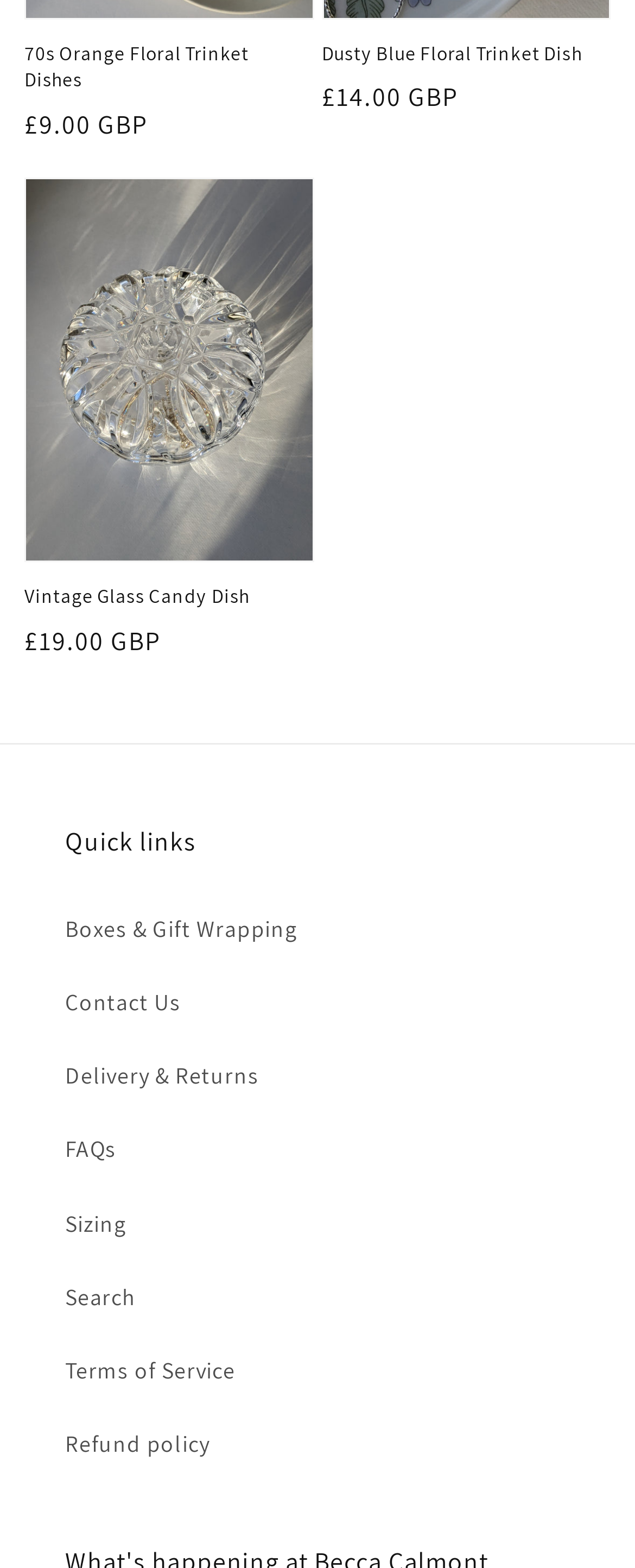Locate and provide the bounding box coordinates for the HTML element that matches this description: "Contact Us".

[0.103, 0.616, 0.897, 0.663]